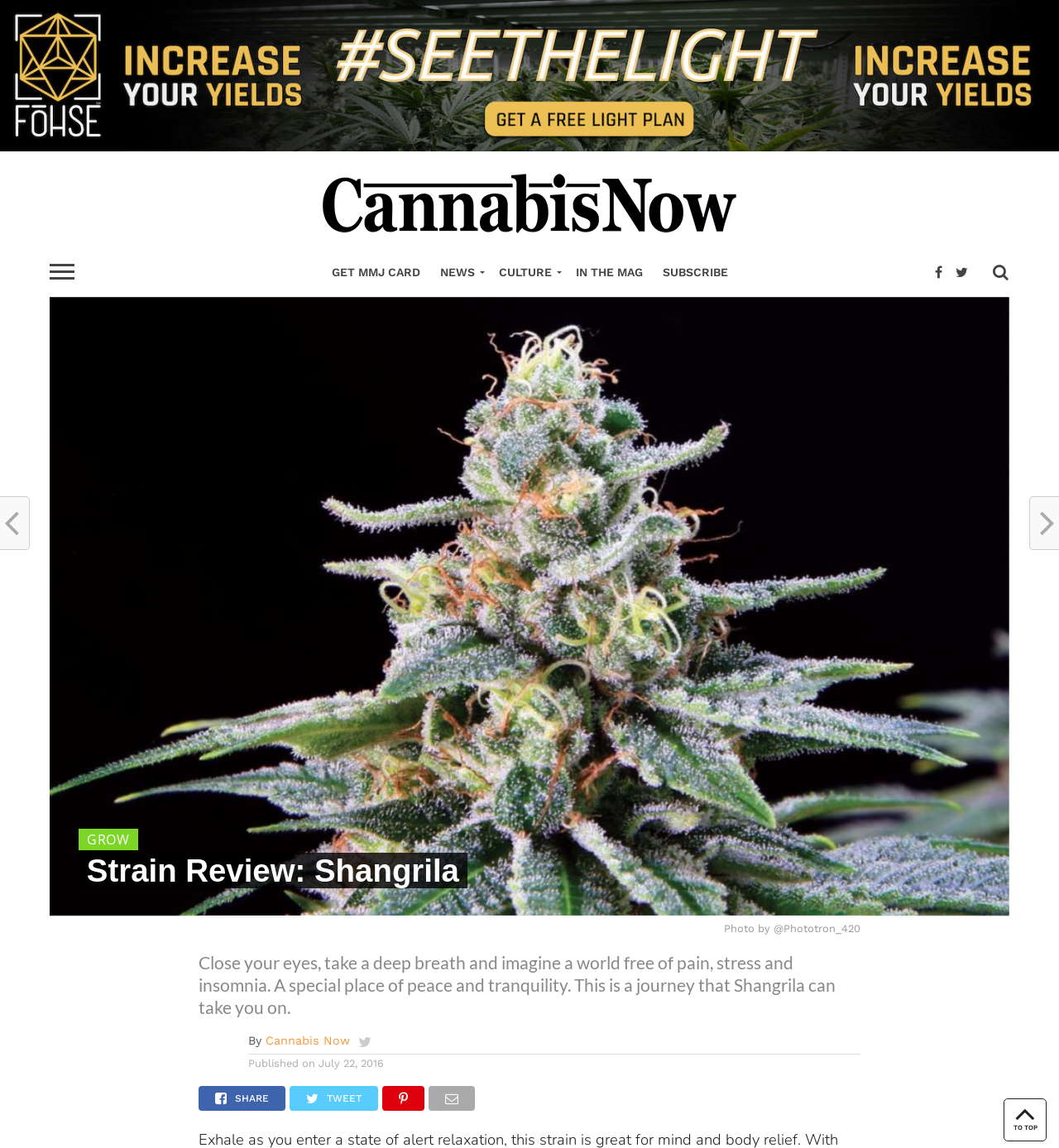Provide your answer in one word or a succinct phrase for the question: 
What is the purpose of the 'GET MMJ CARD' link?

To get a medical marijuana card